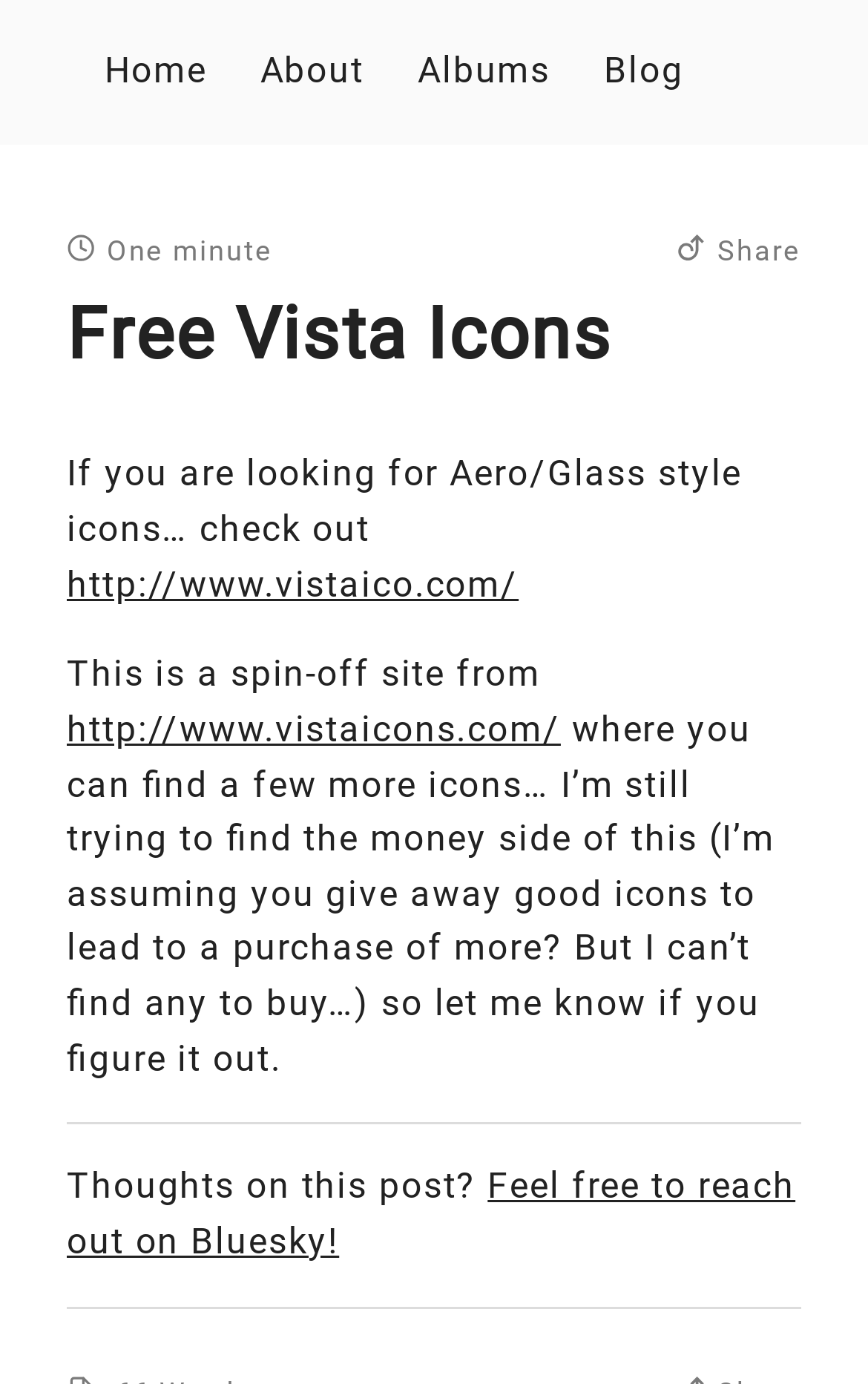Determine the bounding box coordinates of the clickable region to follow the instruction: "Visit the About page".

[0.3, 0.032, 0.42, 0.072]